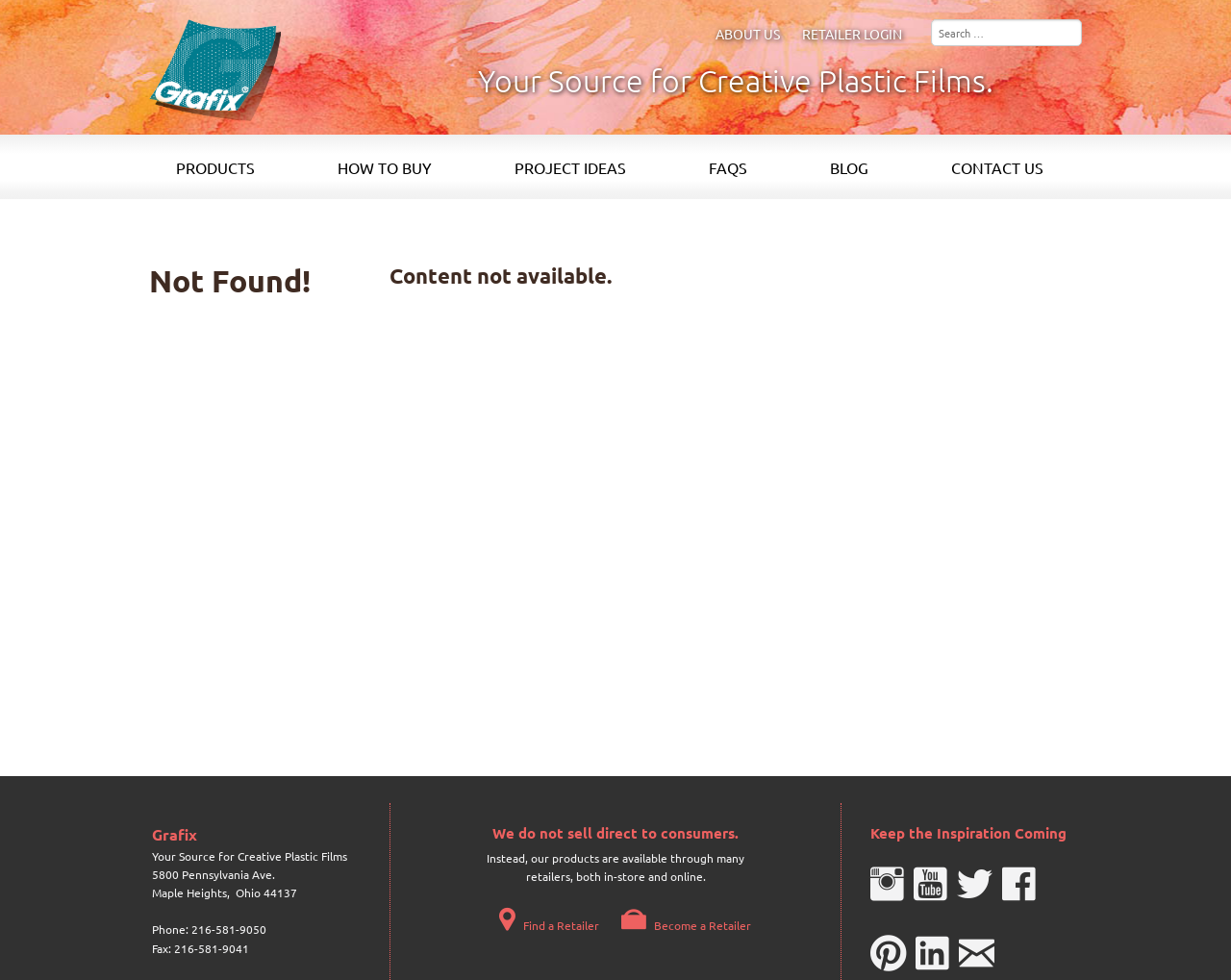Detail the features and information presented on the webpage.

This webpage appears to be an error page, indicating that the content is not available. At the top left, there is a small image and a link. Above the center of the page, there is a heading that reads "Not Found!" and a subheading that says "Content not available." 

On the top right, there are several links, including "ABOUT US", "RETAILER LOGIN", and a search box. Below these links, there is a heading that describes the website as "Your Source for Creative Plastic Films." 

In the middle of the page, there are several links to different sections of the website, including "PRODUCTS", "HOW TO BUY", "PROJECT IDEAS", "FAQS", "BLOG", and "CONTACT US". 

At the bottom of the page, there is a section with the company's name, "Grafix", and its address, phone number, and fax number. Below this, there is a heading that states "We do not sell direct to consumers." followed by a paragraph explaining that their products are available through retailers. There are also two links, one to find a retailer and another to become a retailer. 

Finally, at the very bottom of the page, there is a heading that says "Keep the Inspiration Coming".